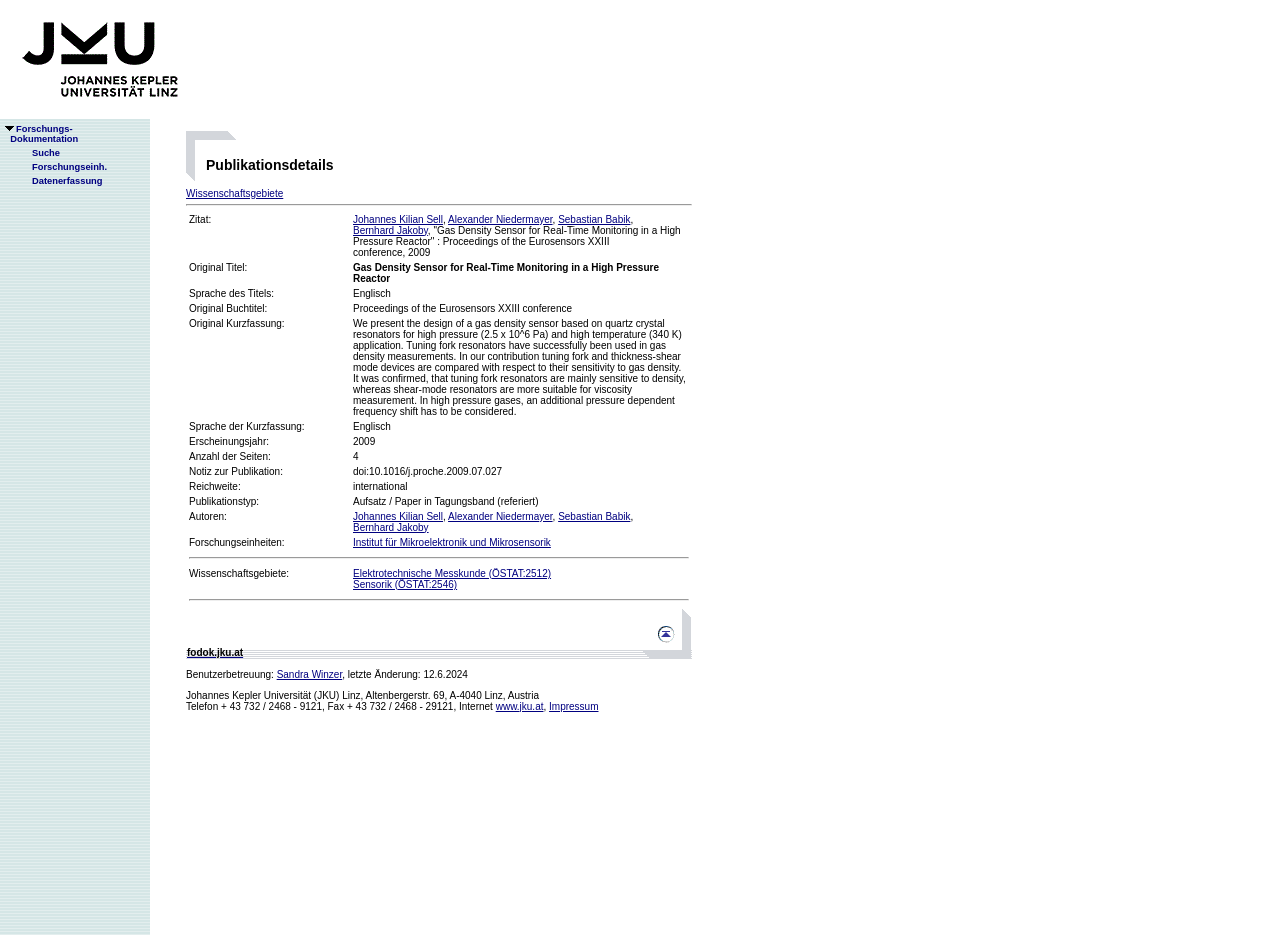Show the bounding box coordinates for the HTML element described as: "Institut für Mikroelektronik und Mikrosensorik".

[0.276, 0.574, 0.43, 0.586]